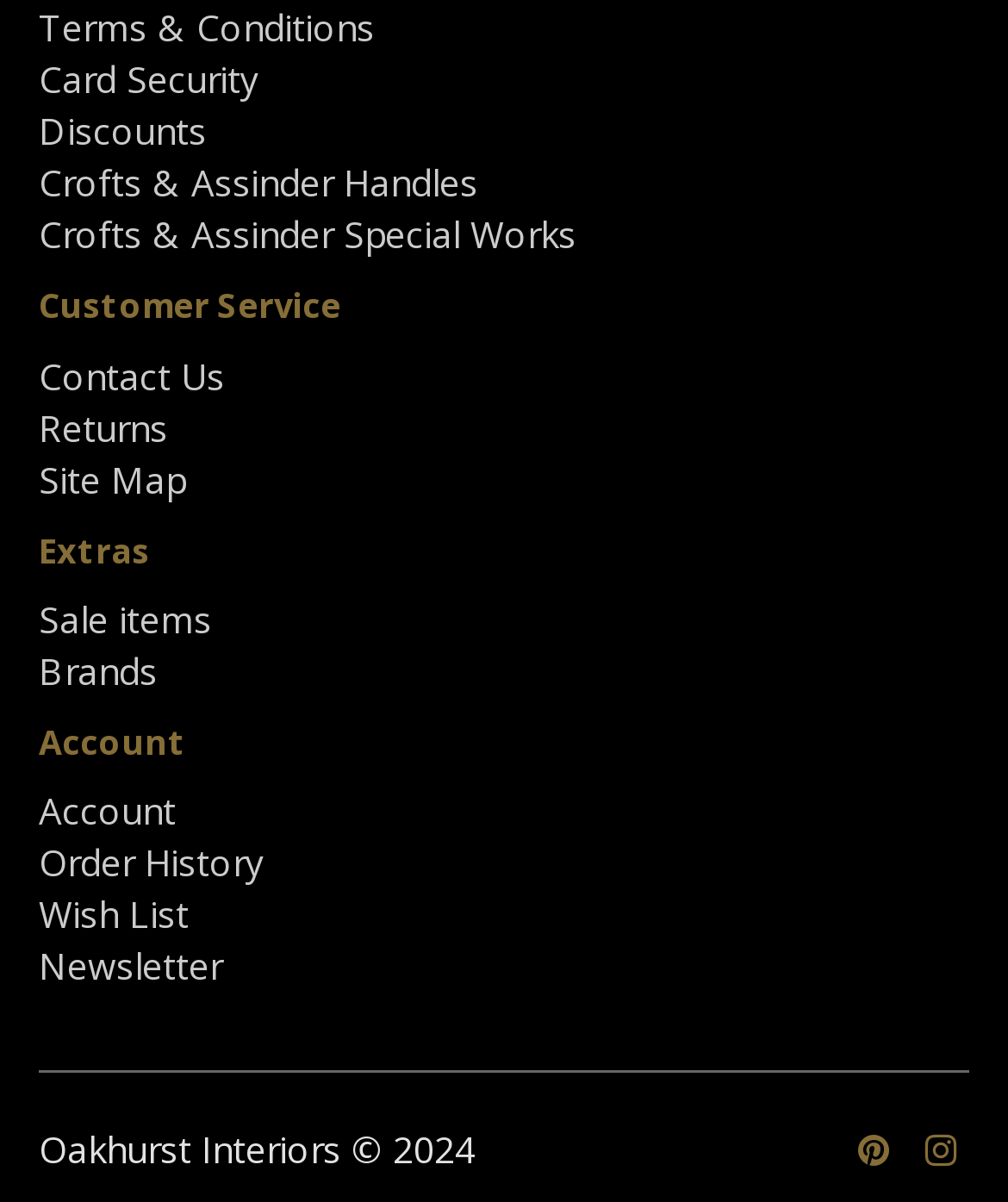Please predict the bounding box coordinates of the element's region where a click is necessary to complete the following instruction: "Browse sale items". The coordinates should be represented by four float numbers between 0 and 1, i.e., [left, top, right, bottom].

[0.038, 0.495, 0.21, 0.536]